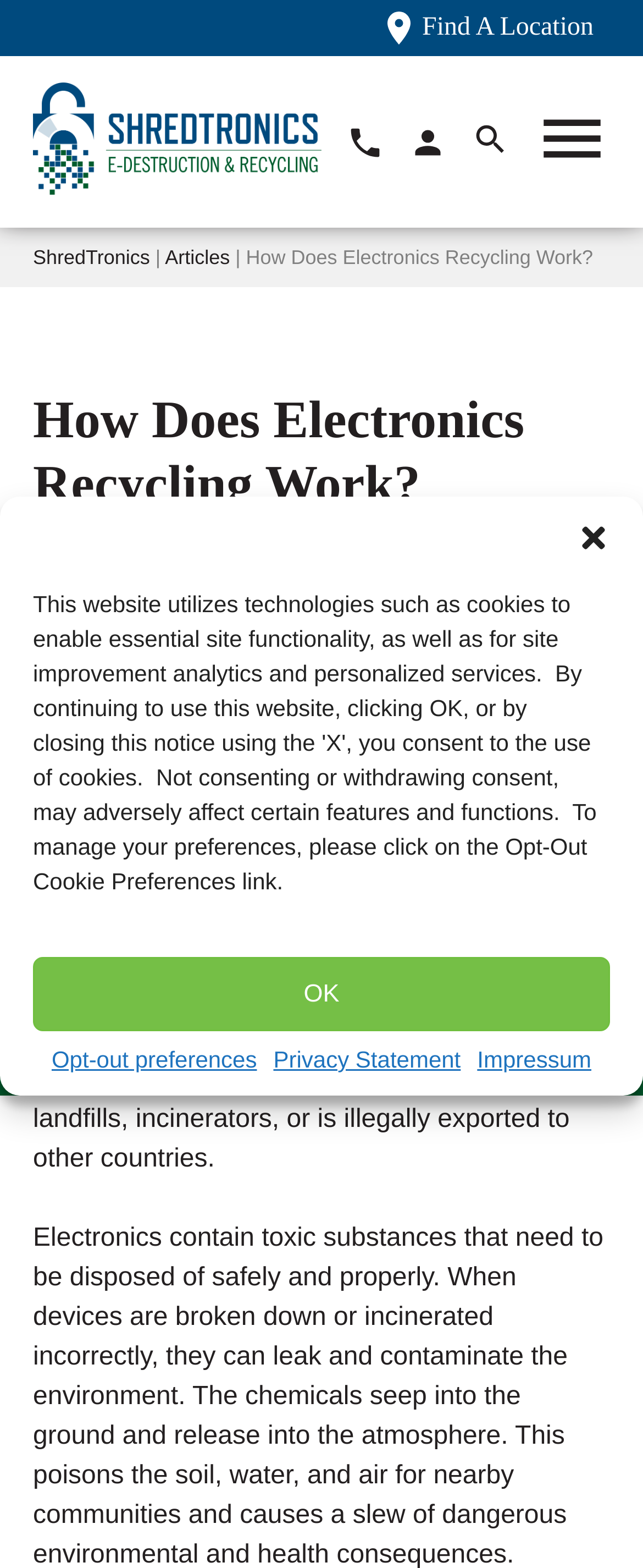What is the phone number to call for assistance?
Using the visual information, respond with a single word or phrase.

(844) 648-4908